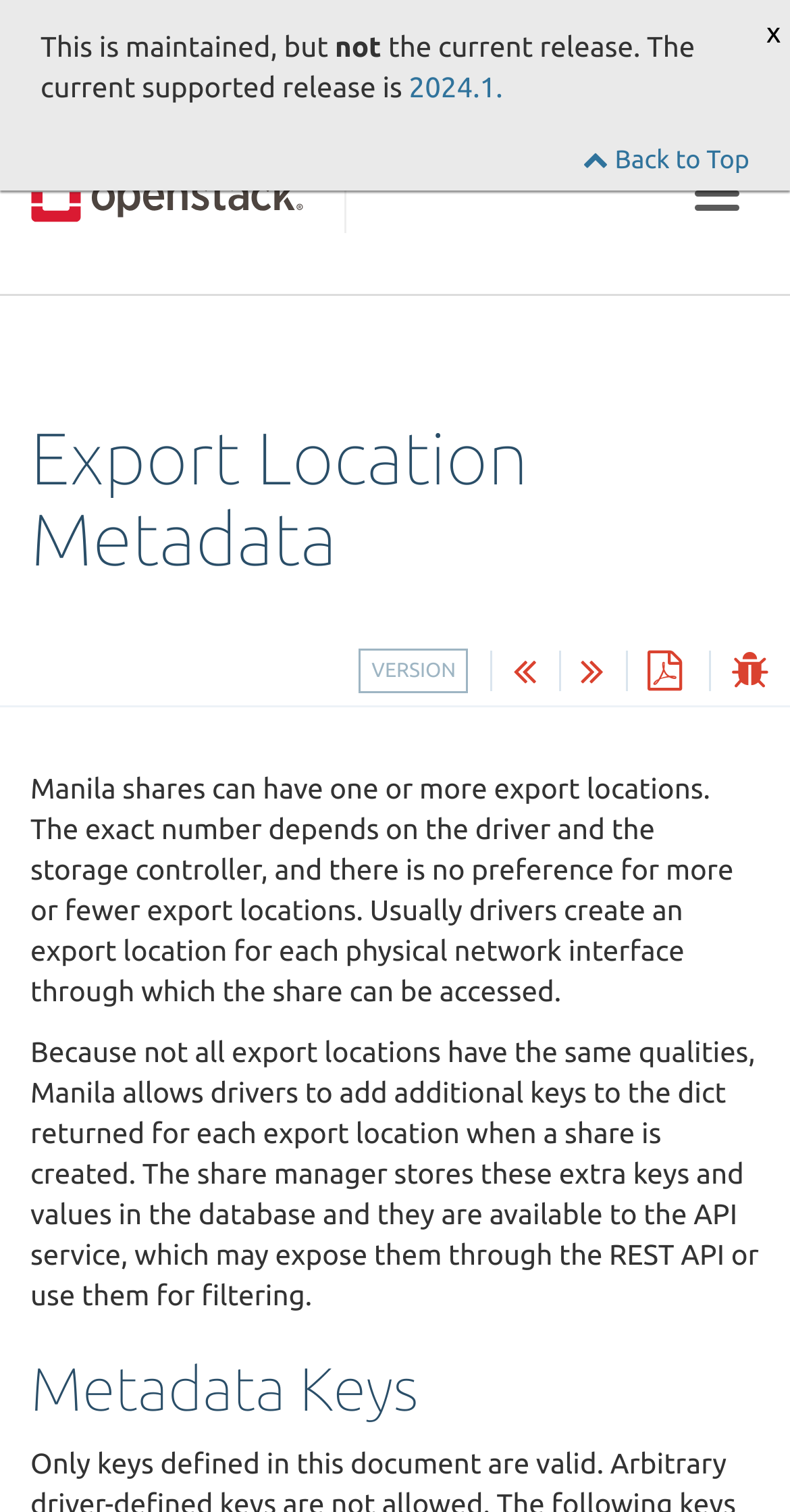Explain the features and main sections of the webpage comprehensively.

The webpage is a documentation page for "Export Location Metadata" in the Manila 17.2.1.dev6 documentation. At the top right corner, there is a "Toggle navigation" button. On the top left, there is a link with no text. Below it, there is a heading "Export Location Metadata" that spans almost the entire width of the page.

Below the heading, there is a section with the text "VERSION" and four icons represented by Unicode characters \uf100, \uf101, \uf1c1, and \uf188, aligned horizontally. 

The main content of the page is divided into two paragraphs. The first paragraph explains that Manila shares can have one or more export locations, and the exact number depends on the driver and the storage controller. The second paragraph describes how Manila allows drivers to add additional keys to the dict returned for each export location when a share is created.

Below these paragraphs, there is a heading "Metadata Keys". At the top right corner, there is a "close" button. On the top left, there are three short lines of text: "This is maintained, but", "not", and "the current release. The current supported release is". Next to the last line, there is a link "2024.1.". 

At the bottom right, there is a "Back to Top" link.